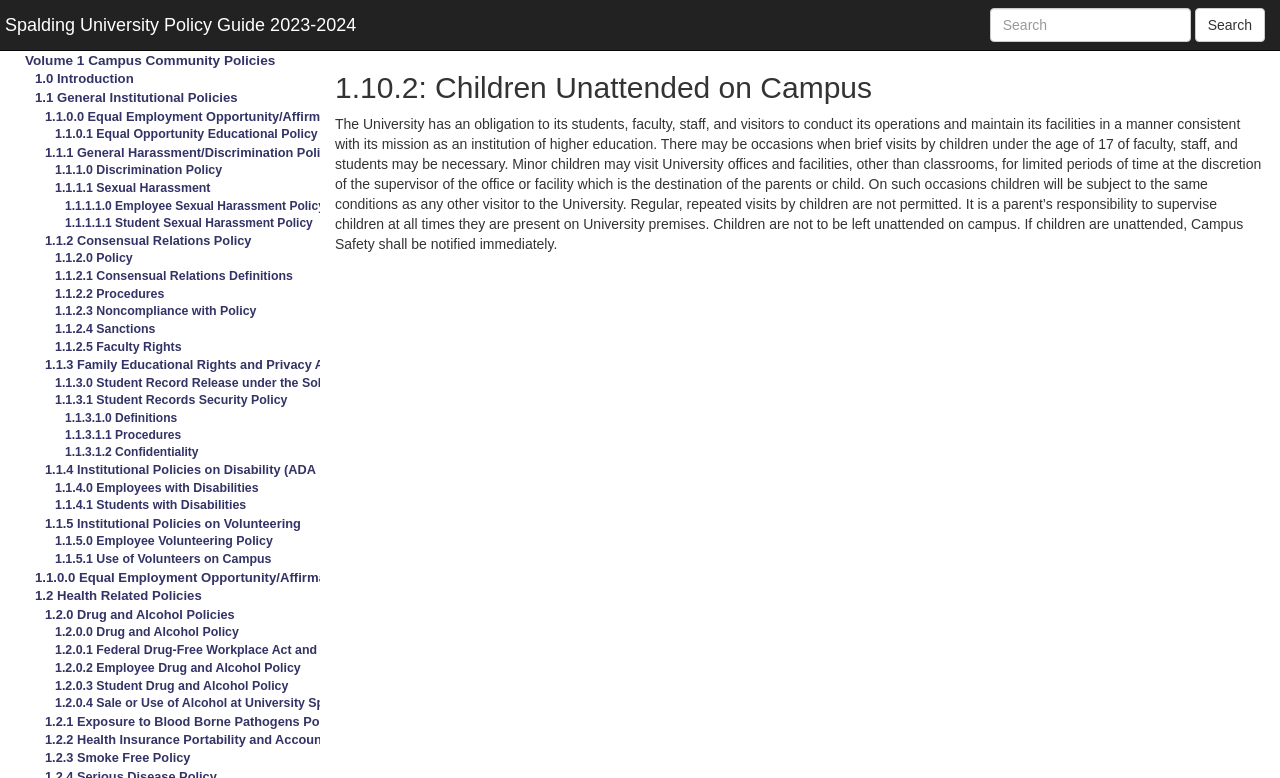What happens if children are left unattended on campus?
Relying on the image, give a concise answer in one word or a brief phrase.

Campus Safety is notified